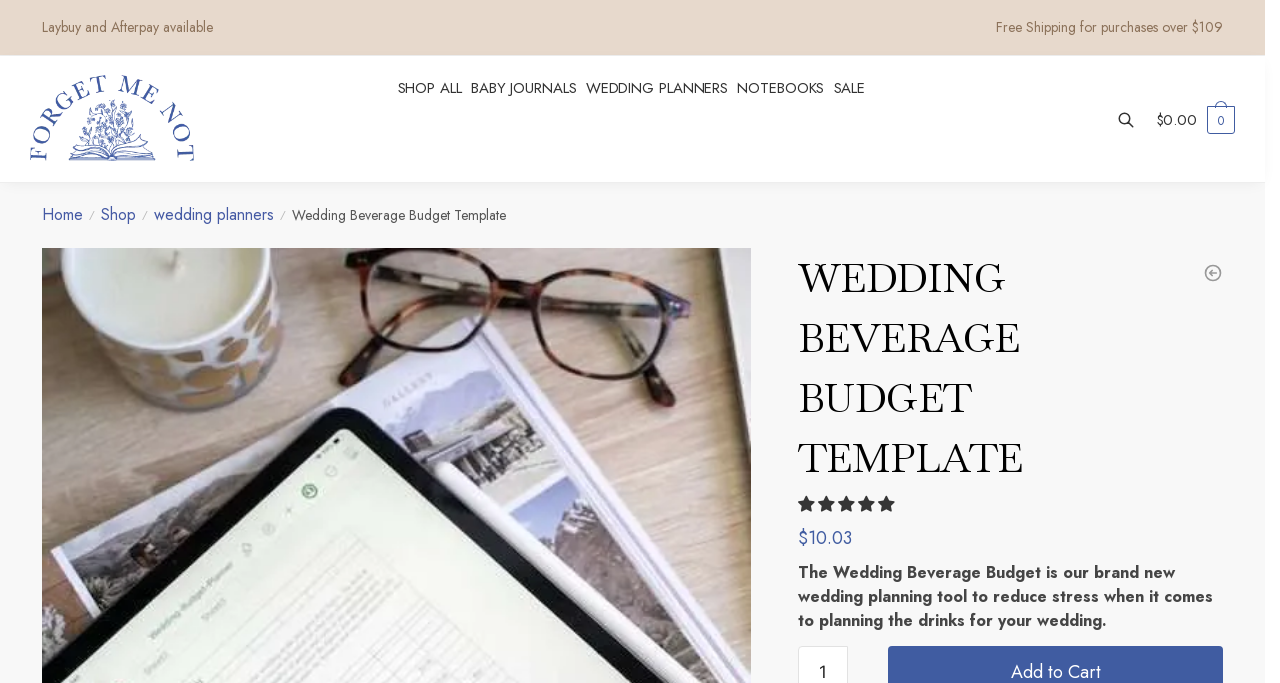Locate the bounding box coordinates for the element described below: "NOTEBOOKS". The coordinates must be four float values between 0 and 1, formatted as [left, top, right, bottom].

[0.577, 0.082, 0.658, 0.268]